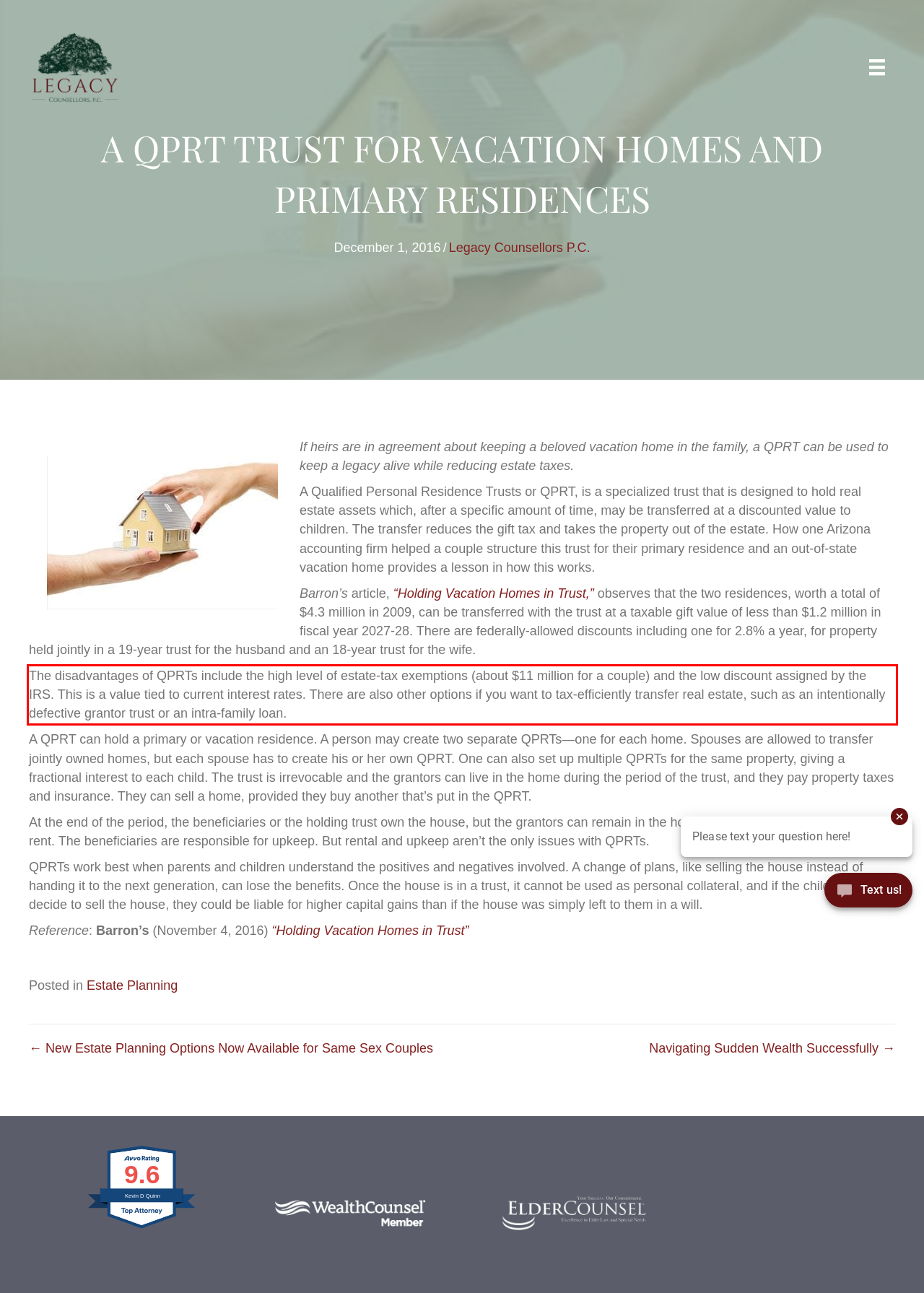Examine the webpage screenshot and use OCR to obtain the text inside the red bounding box.

The disadvantages of QPRTs include the high level of estate-tax exemptions (about $11 million for a couple) and the low discount assigned by the IRS. This is a value tied to current interest rates. There are also other options if you want to tax-efficiently transfer real estate, such as an intentionally defective grantor trust or an intra-family loan.